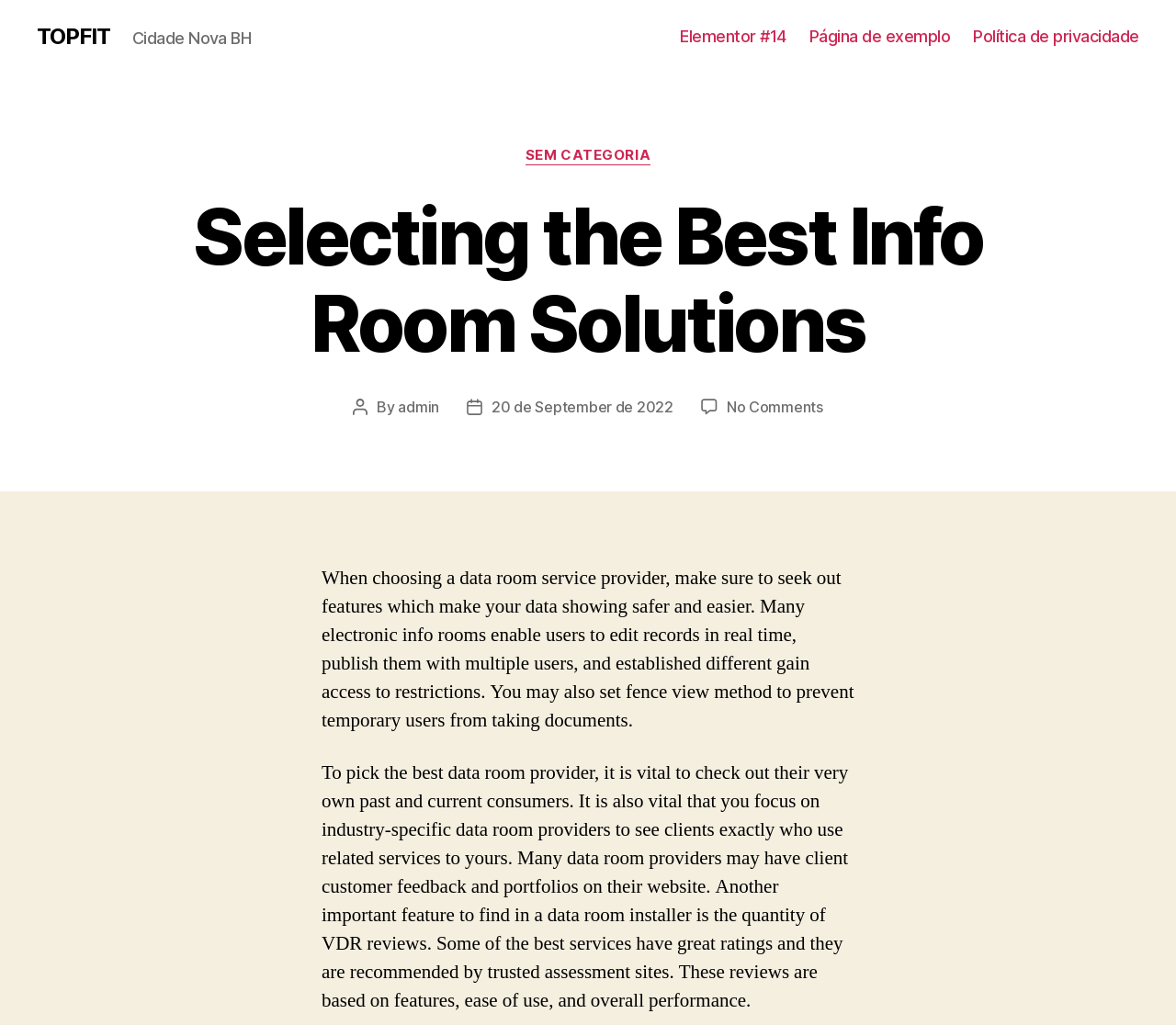Please give a succinct answer to the question in one word or phrase:
What is the purpose of setting fence view method in a data room?

To prevent temporary users from taking documents